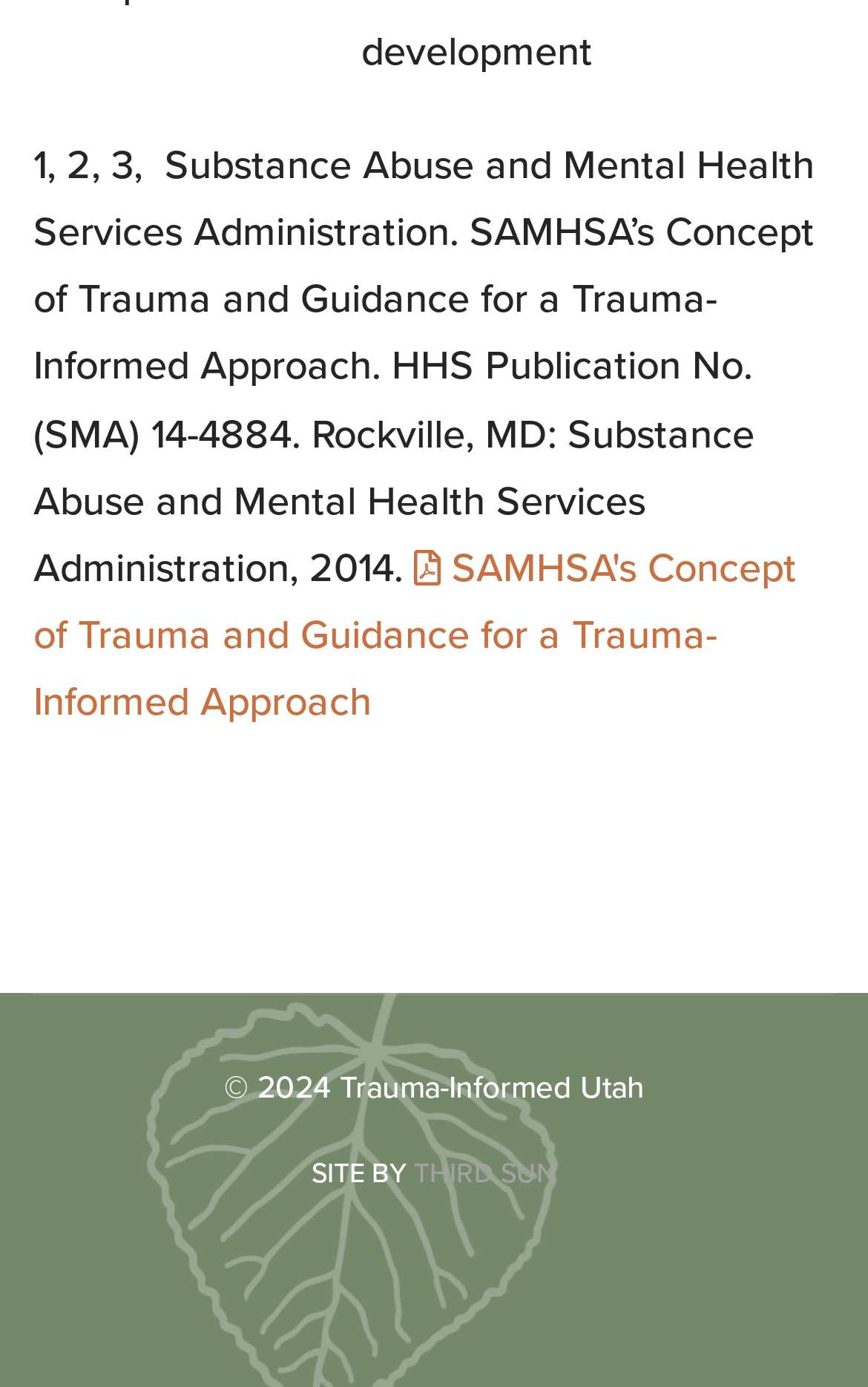Please determine the bounding box coordinates for the UI element described as: "Third Sun".

[0.469, 0.832, 0.641, 0.861]